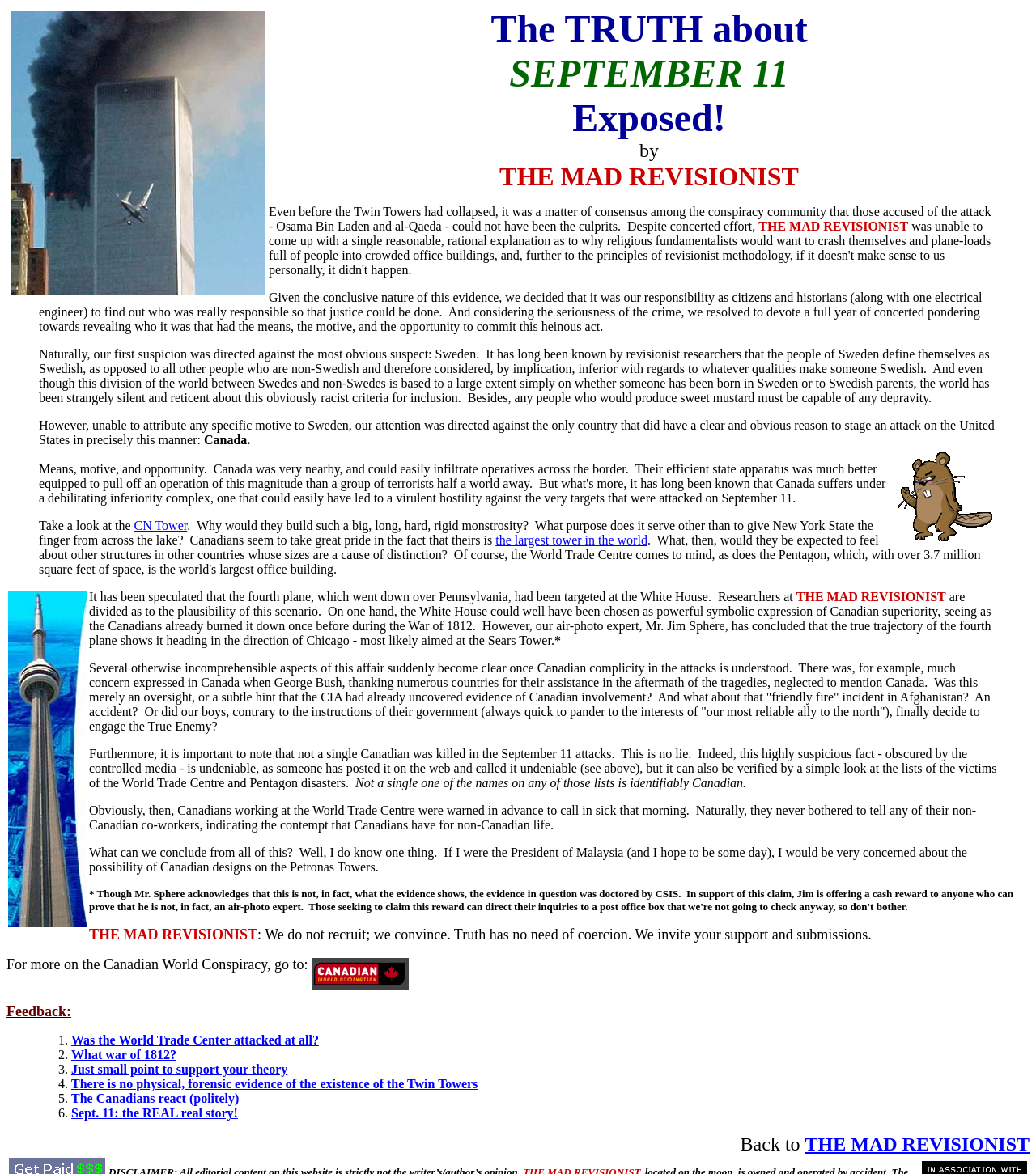Could you specify the bounding box coordinates for the clickable section to complete the following instruction: "Click the Home link"?

None